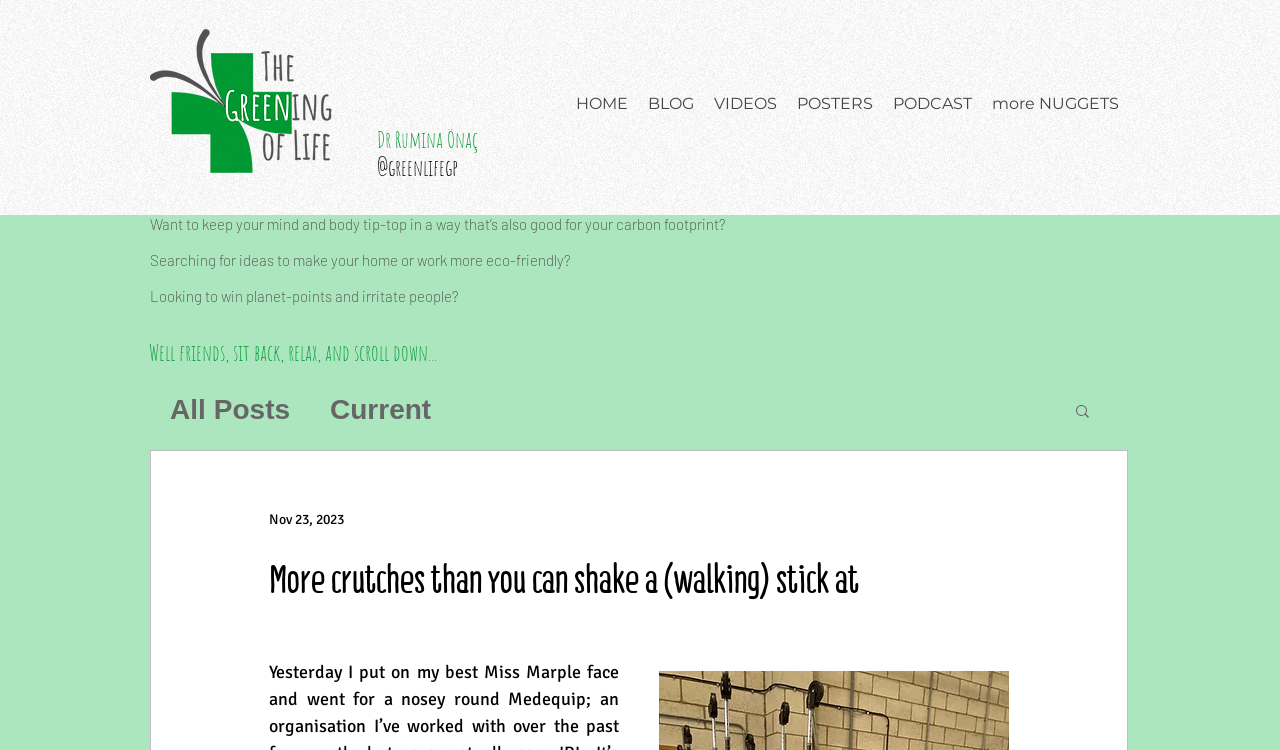Find the bounding box coordinates of the element's region that should be clicked in order to follow the given instruction: "Contact the company via WhatsApp". The coordinates should consist of four float numbers between 0 and 1, i.e., [left, top, right, bottom].

None